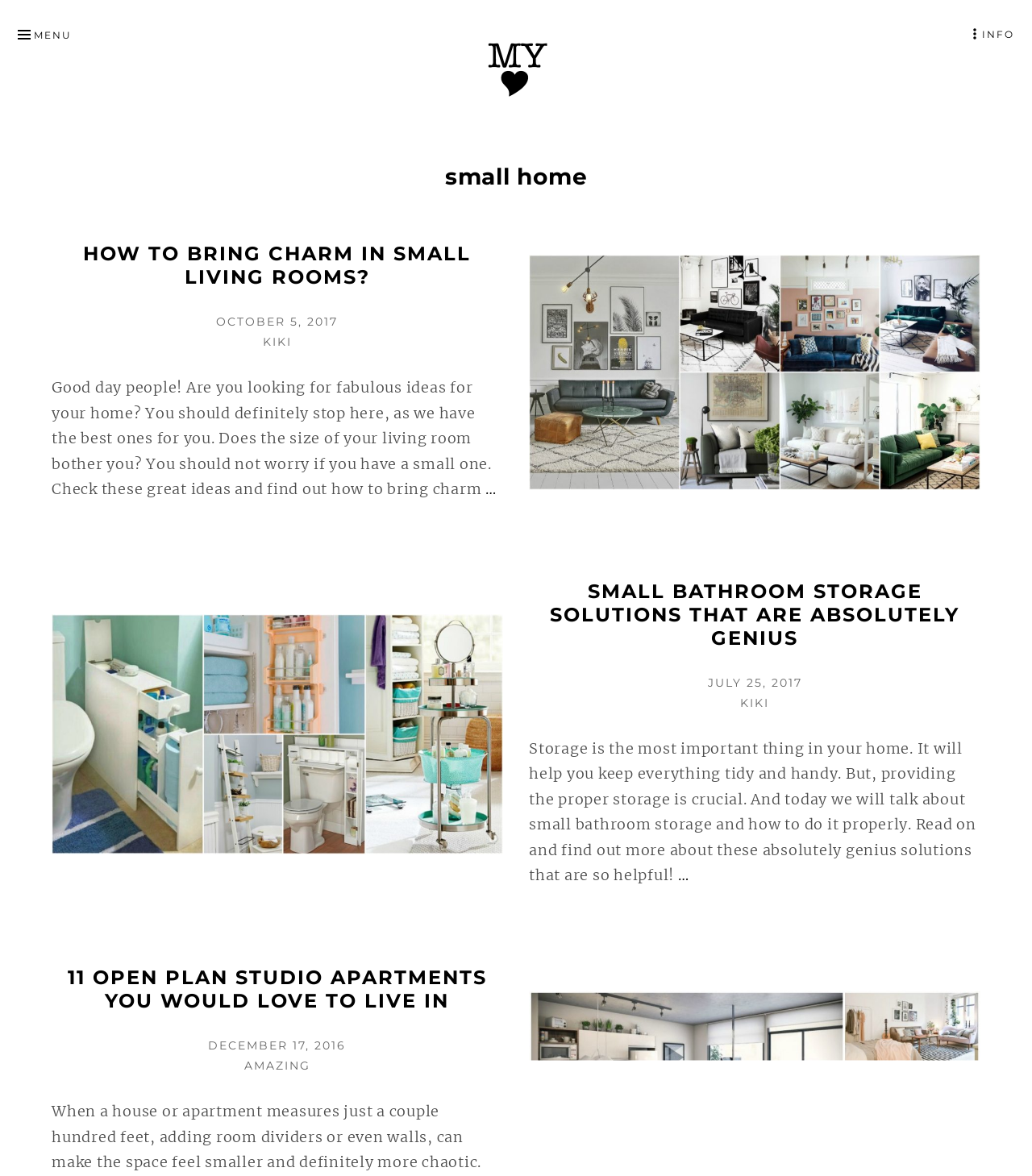Using the description: "July 25, 2017", determine the UI element's bounding box coordinates. Ensure the coordinates are in the format of four float numbers between 0 and 1, i.e., [left, top, right, bottom].

[0.686, 0.574, 0.777, 0.587]